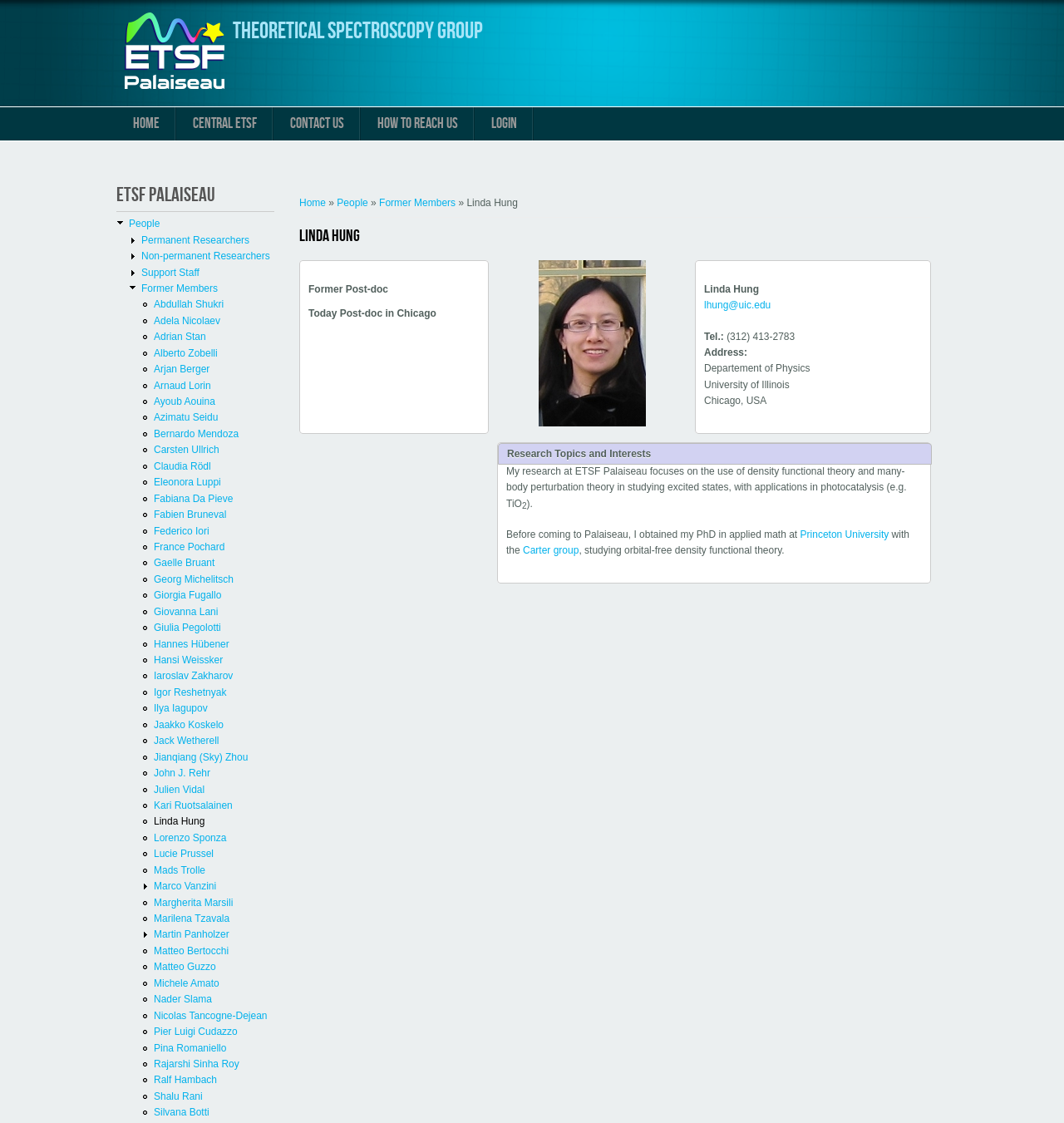What is the department of Linda Hung?
Using the visual information, reply with a single word or short phrase.

Department of Physics